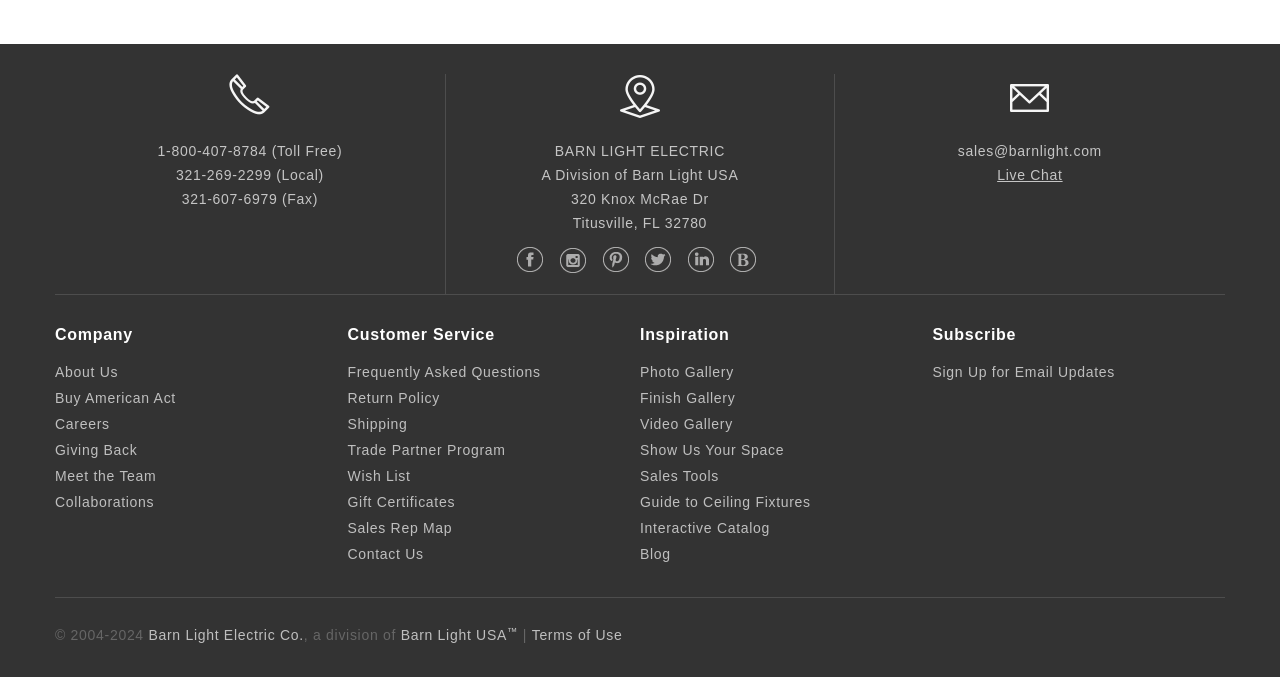Specify the bounding box coordinates of the area that needs to be clicked to achieve the following instruction: "View the photo gallery".

[0.5, 0.538, 0.573, 0.561]